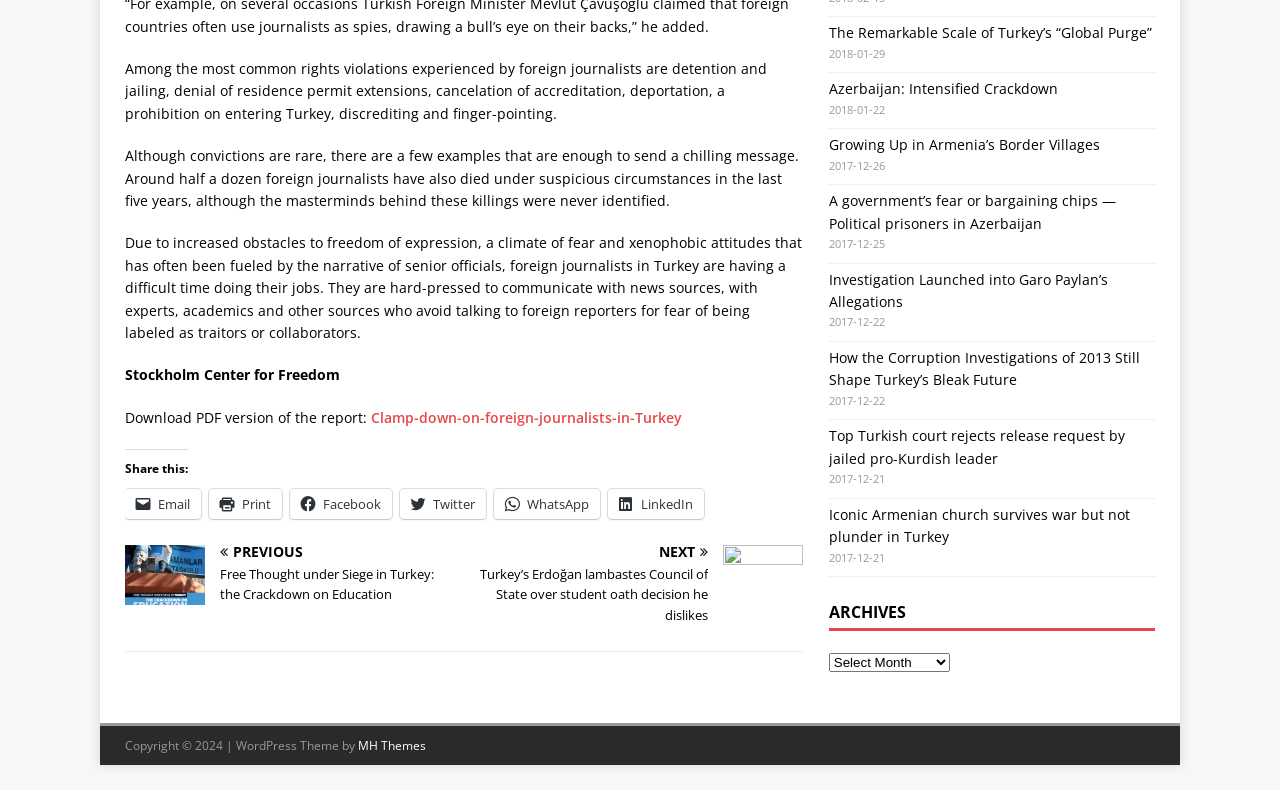Please find the bounding box coordinates of the element that must be clicked to perform the given instruction: "Download the report". The coordinates should be four float numbers from 0 to 1, i.e., [left, top, right, bottom].

[0.098, 0.516, 0.29, 0.54]